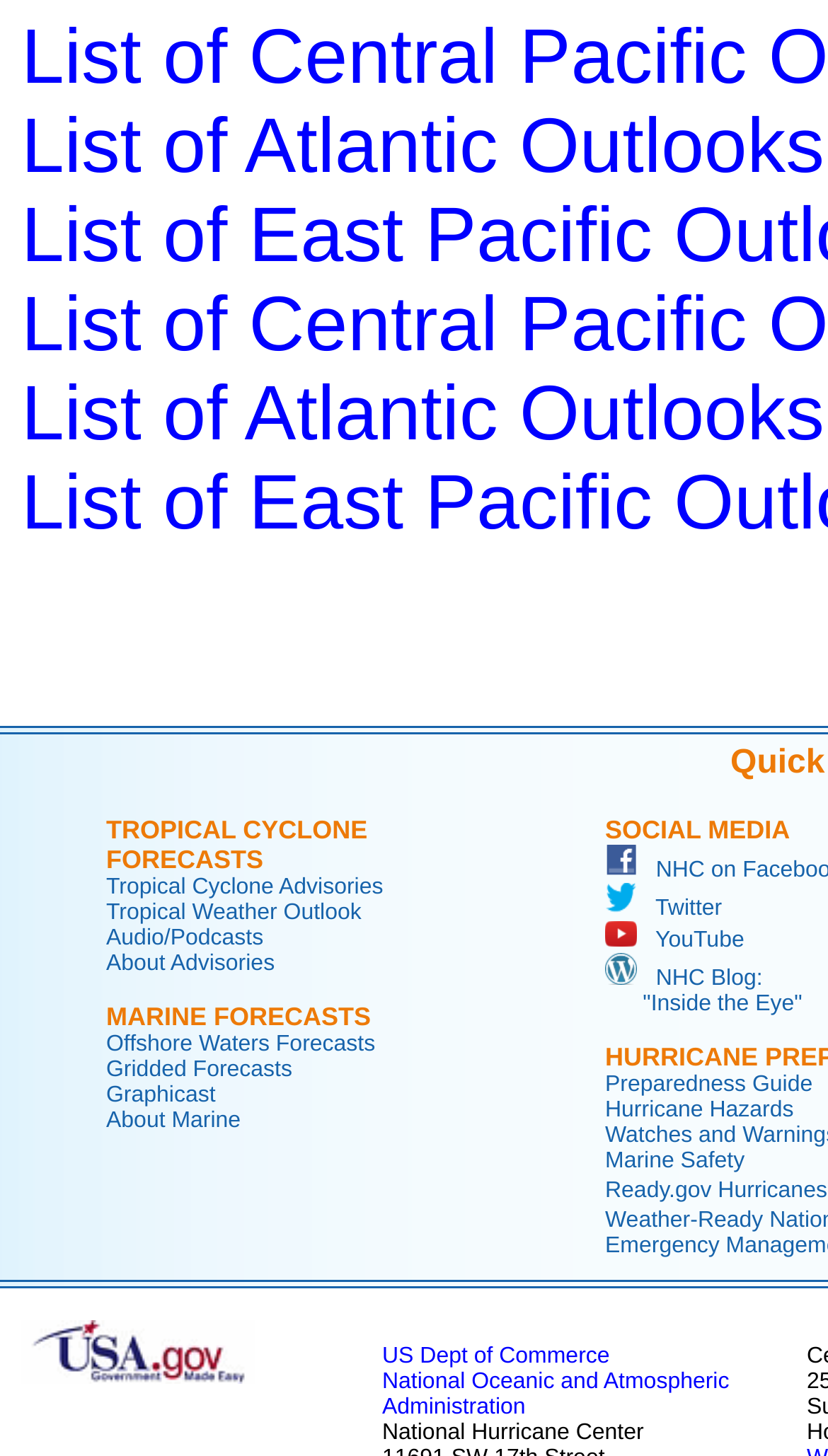Analyze the image and provide a detailed answer to the question: What is the name of the blog?

I found the link to the blog on the webpage, which is 'Read the National Hurricane Center Inside the Eye blog on WordPress'.